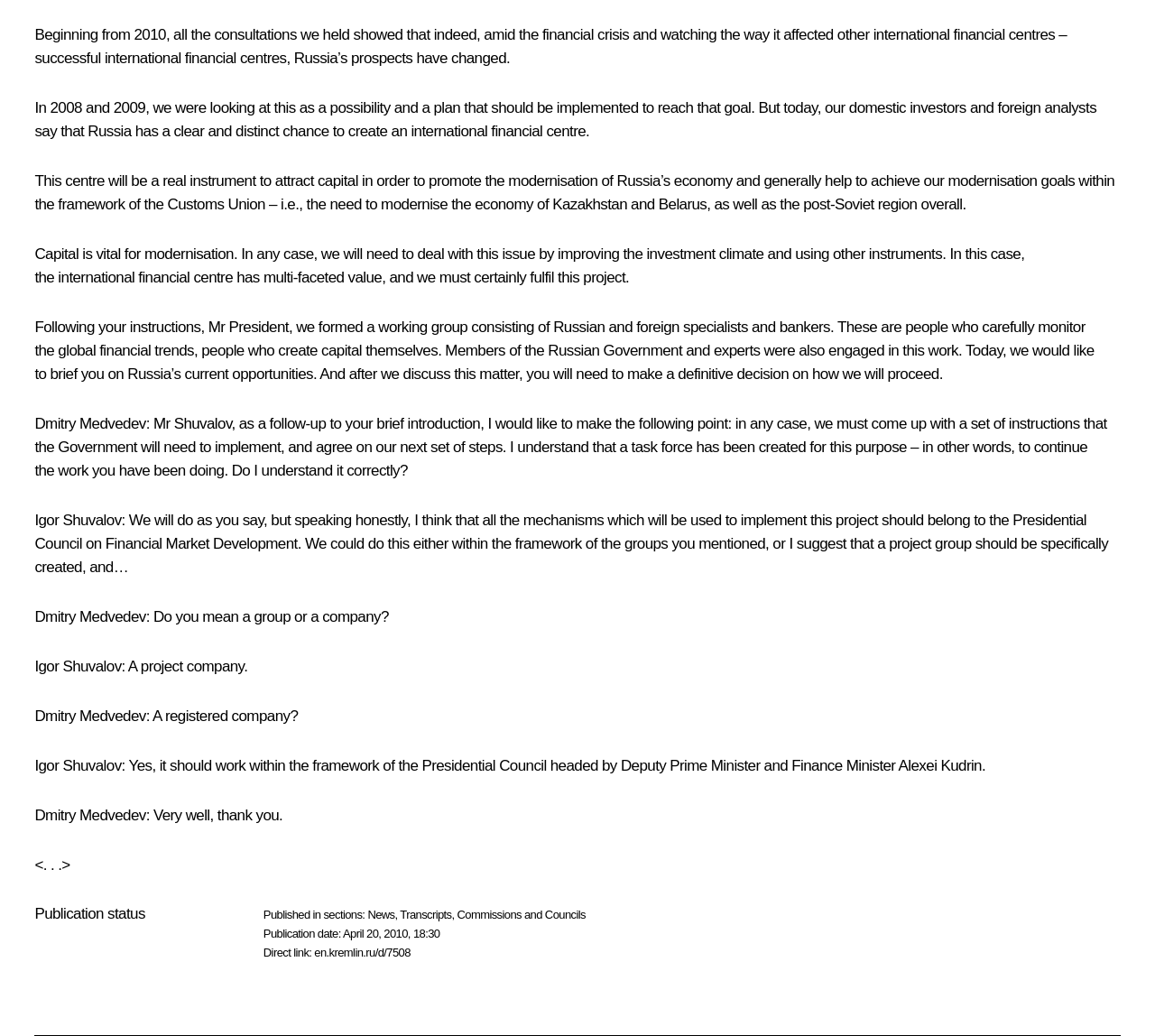Provide a one-word or brief phrase answer to the question:
What is the purpose of the international financial centre?

to attract capital